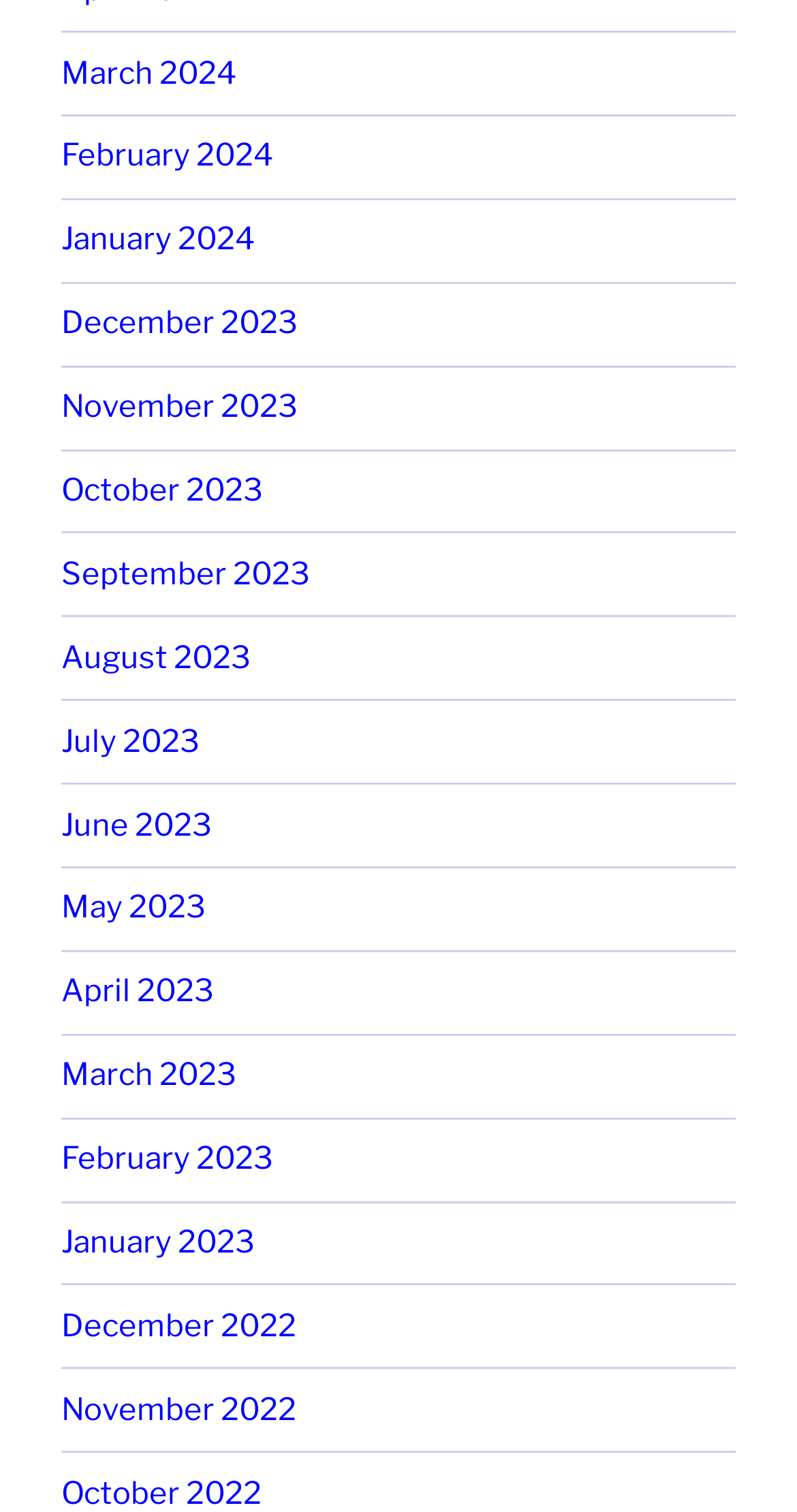Refer to the screenshot and give an in-depth answer to this question: What is the earliest month listed?

I looked at the list of links and found that the last link is 'December 2022', which is the earliest month listed.